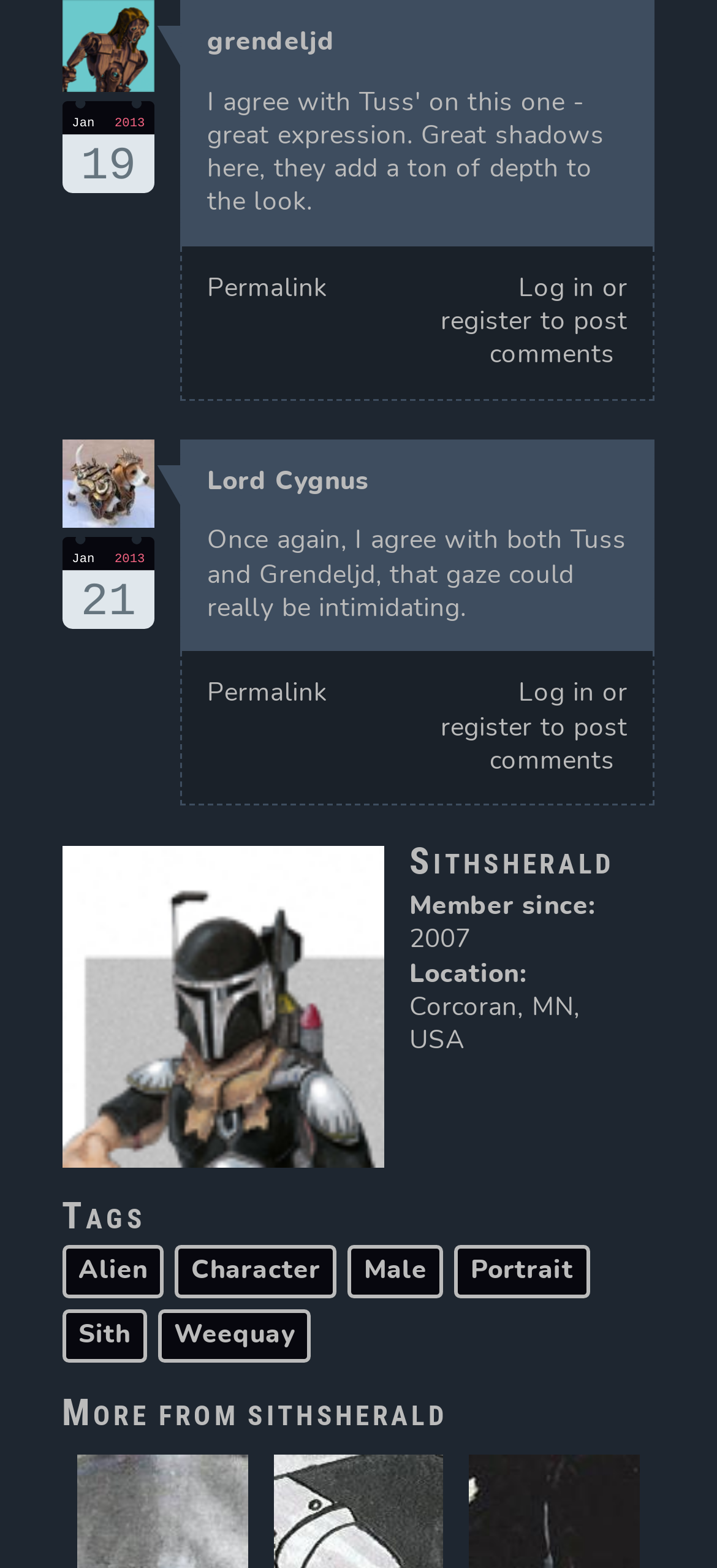Determine the bounding box for the HTML element described here: "Log in". The coordinates should be given as [left, top, right, bottom] with each number being a float between 0 and 1.

[0.723, 0.431, 0.829, 0.453]